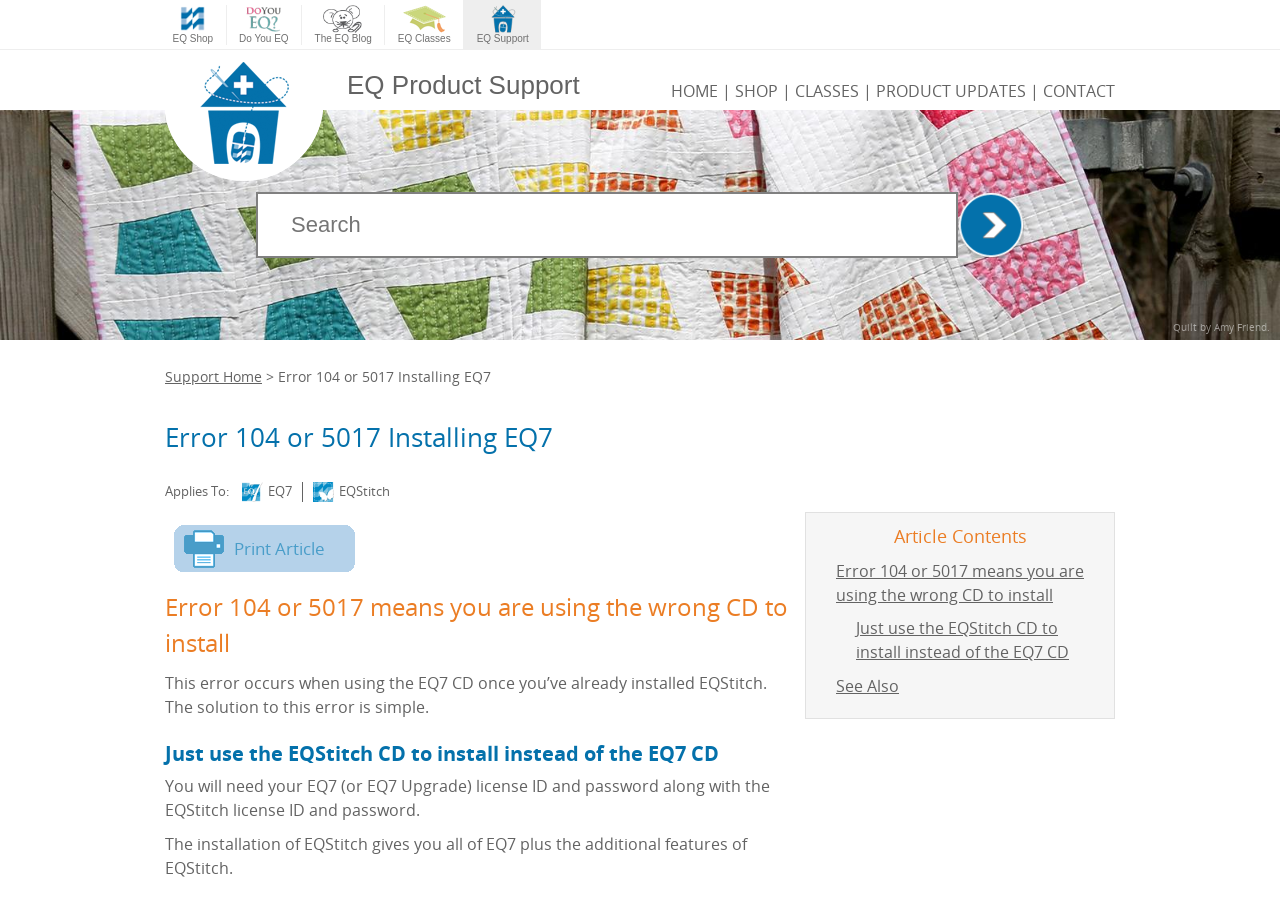Please identify the bounding box coordinates of the area that needs to be clicked to follow this instruction: "Read the article contents".

[0.638, 0.568, 0.862, 0.597]